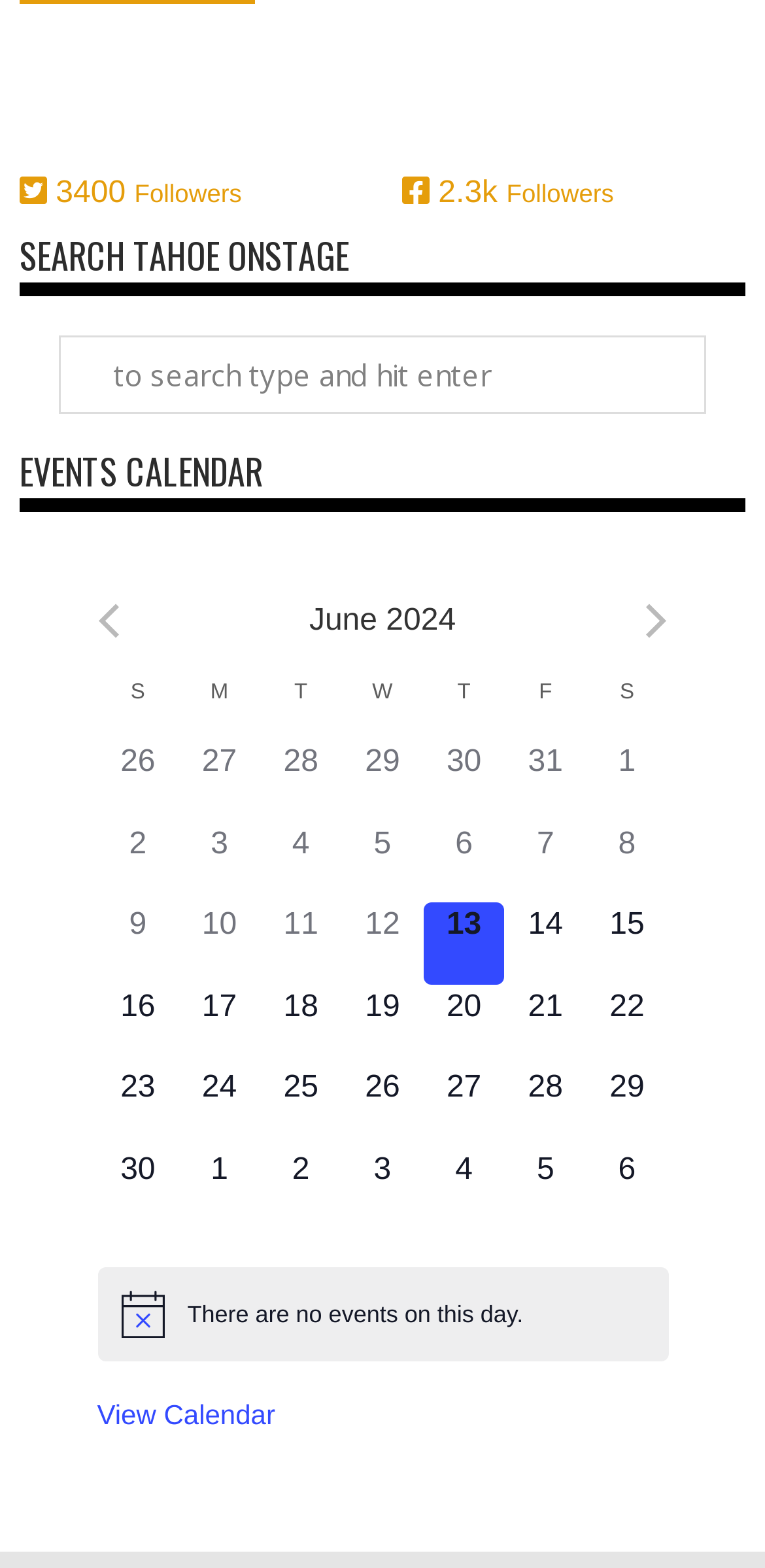Given the element description View Calendar, identify the bounding box coordinates for the UI element on the webpage screenshot. The format should be (top-left x, top-left y, bottom-right x, bottom-right y), with values between 0 and 1.

[0.127, 0.893, 0.36, 0.914]